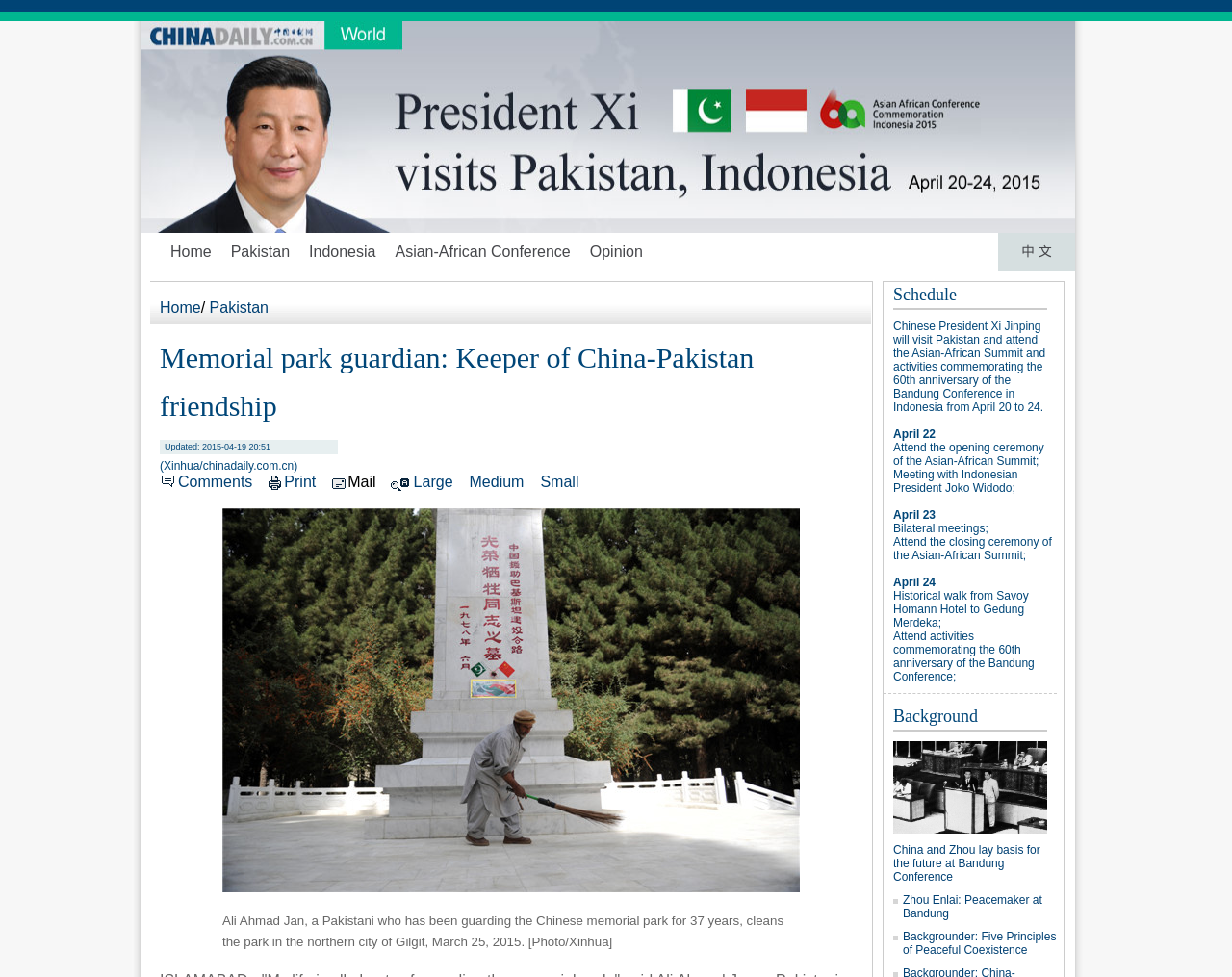Highlight the bounding box of the UI element that corresponds to this description: "Zhou Enlai: Peacemaker at Bandung".

[0.733, 0.914, 0.846, 0.942]